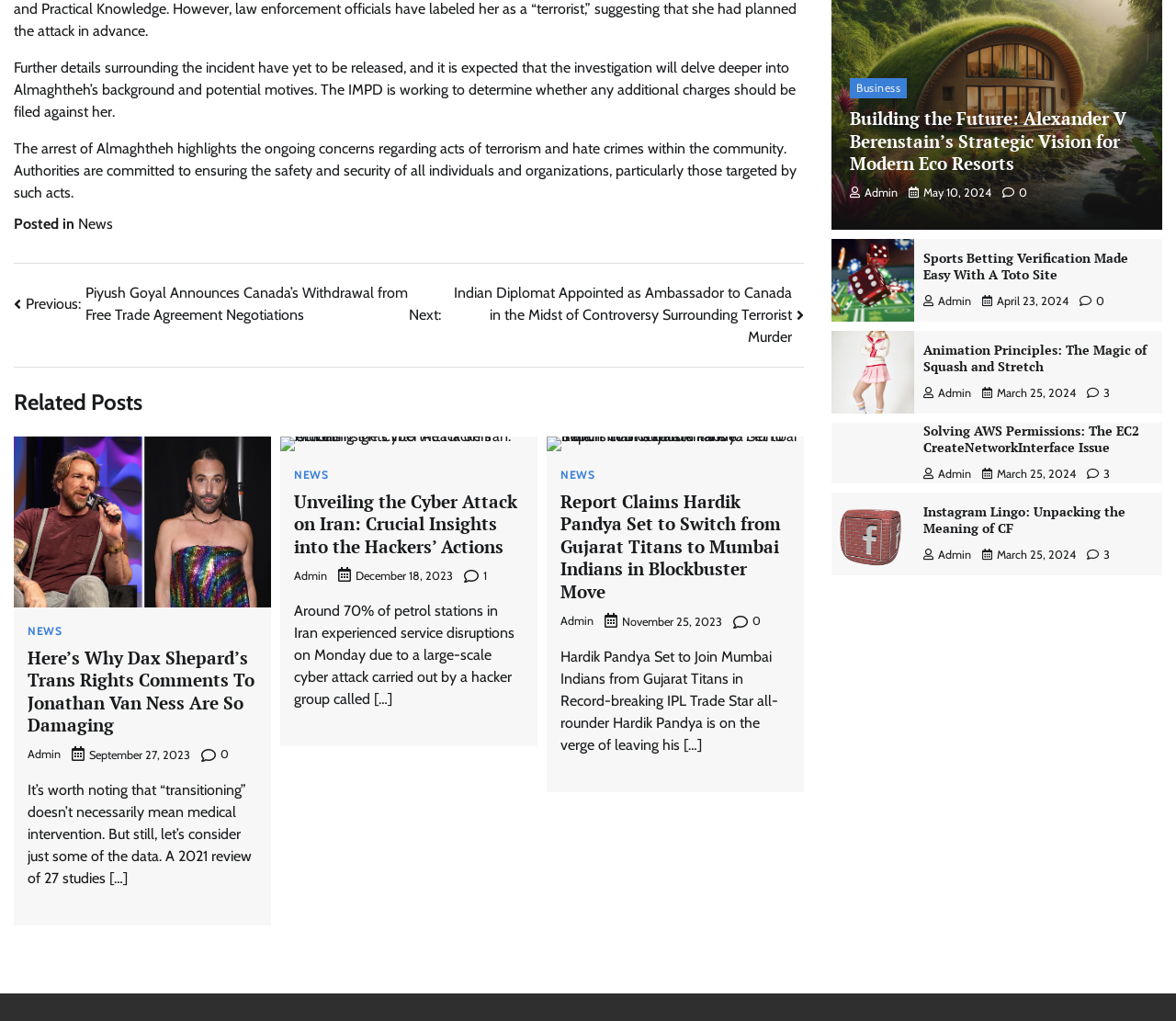Determine the bounding box coordinates for the UI element with the following description: "News". The coordinates should be four float numbers between 0 and 1, represented as [left, top, right, bottom].

[0.25, 0.46, 0.279, 0.471]